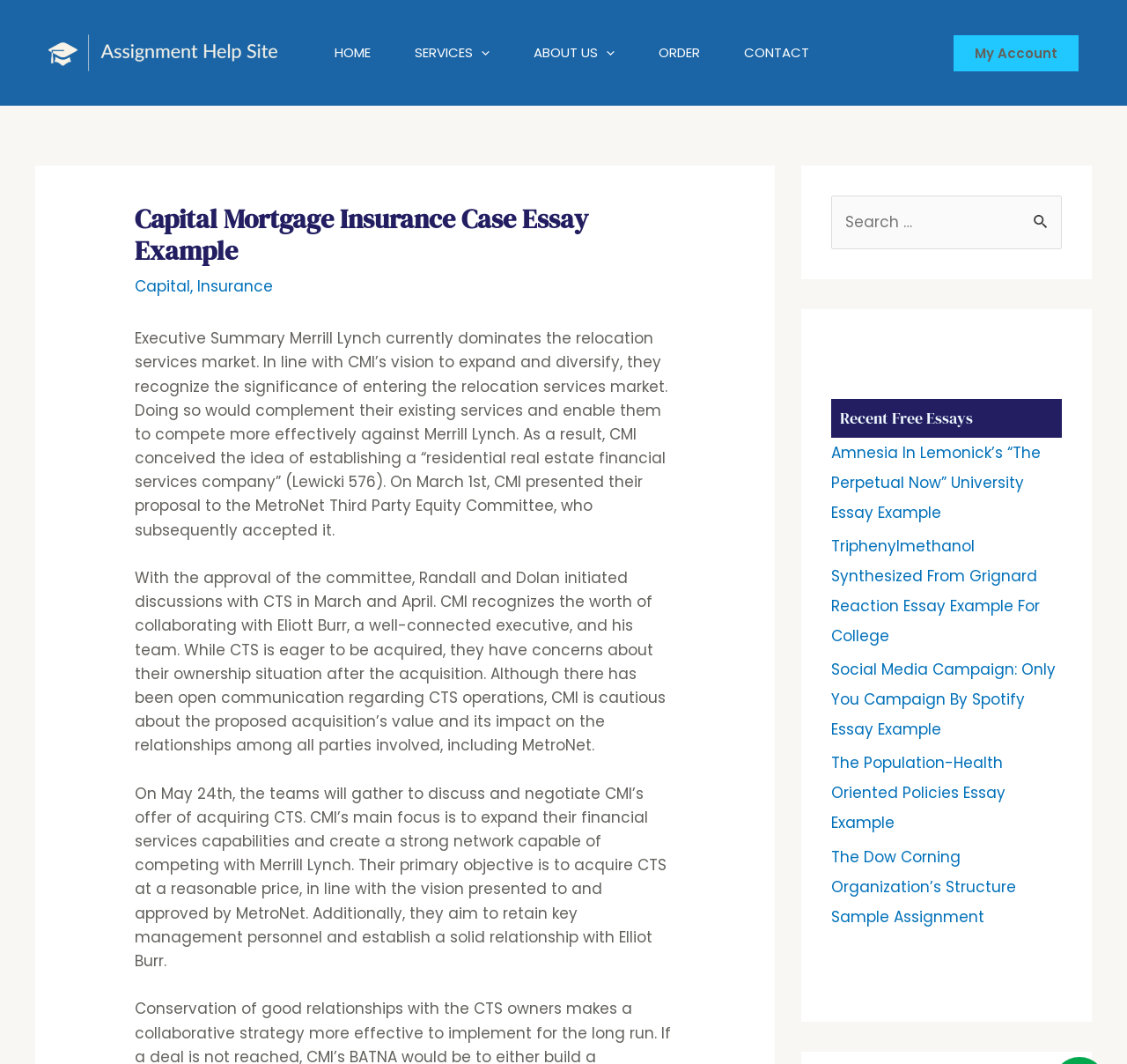Identify the bounding box for the UI element described as: "Home". The coordinates should be four float numbers between 0 and 1, i.e., [left, top, right, bottom].

[0.277, 0.0, 0.348, 0.099]